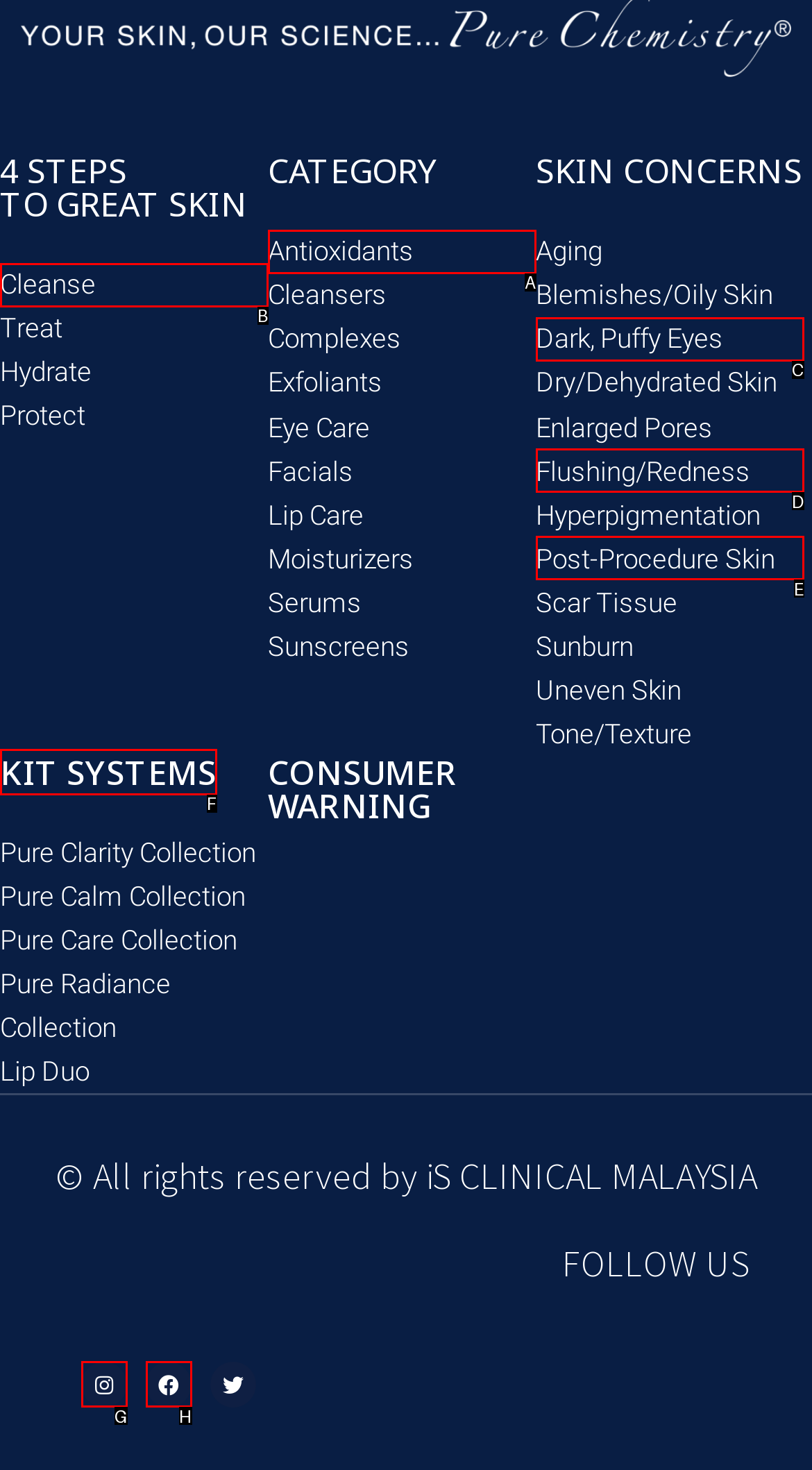Identify the UI element that corresponds to this description: Instagram
Respond with the letter of the correct option.

G